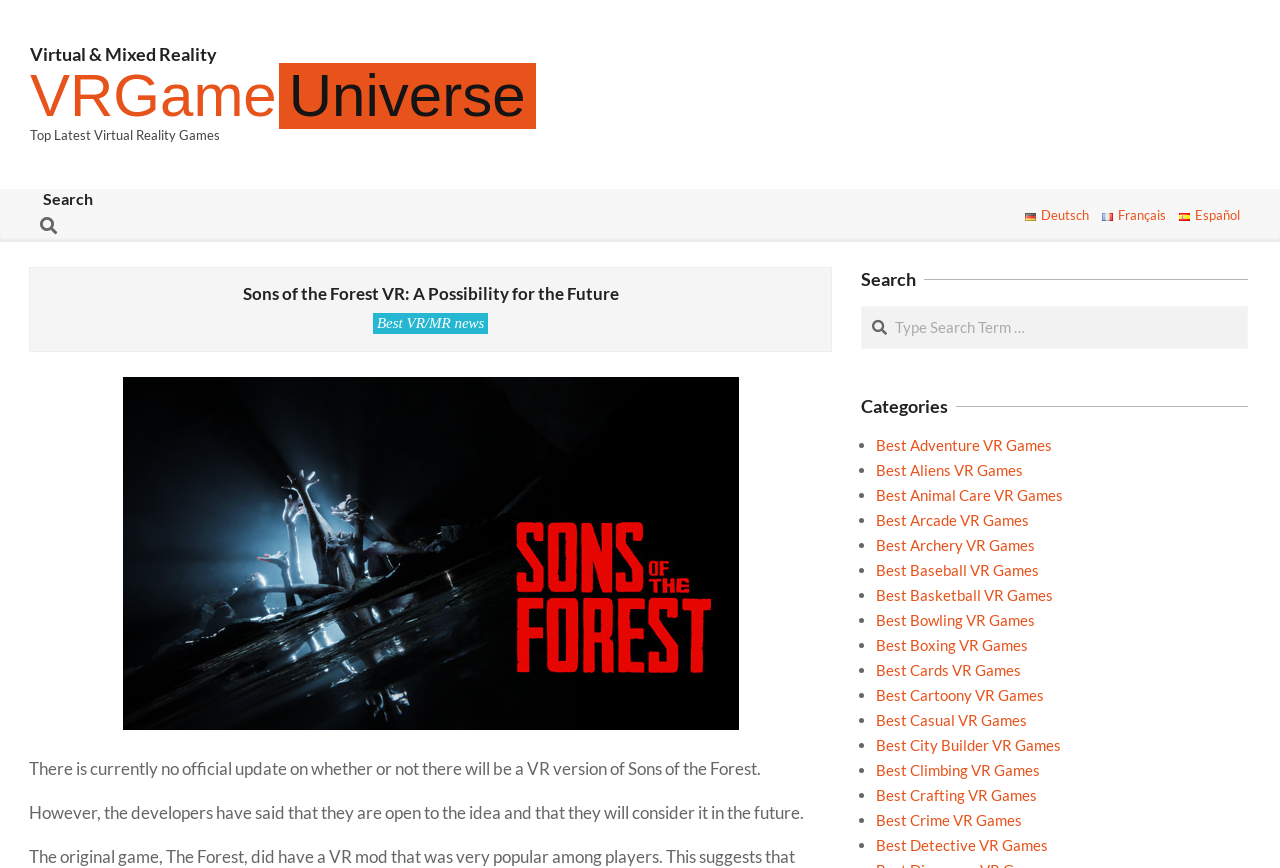Respond with a single word or phrase to the following question:
What is the website's main topic?

Virtual Reality Games